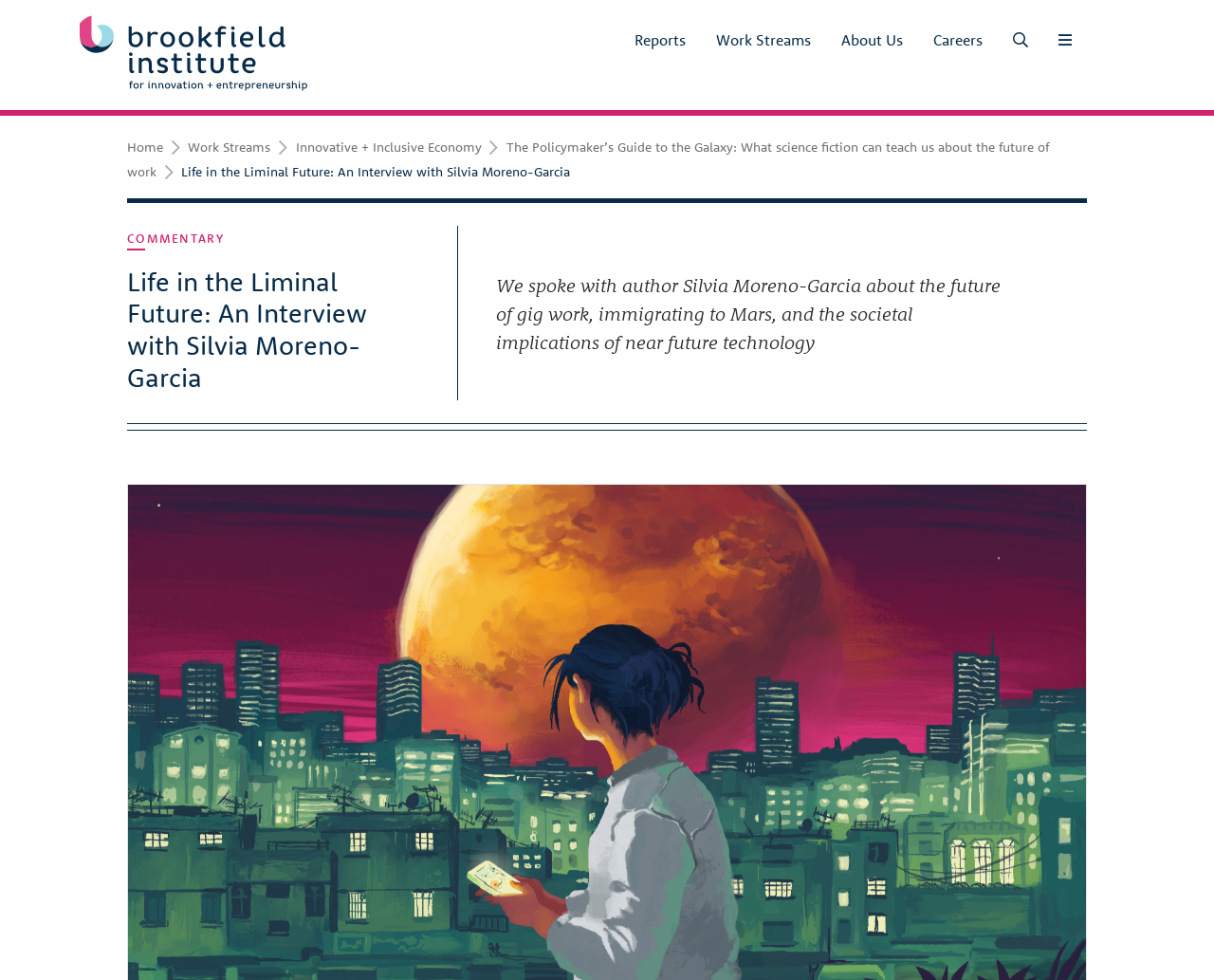Generate a thorough caption detailing the webpage content.

The webpage features an interview with author Silvia Moreno-Garcia, focusing on the future of gig work, immigrating to Mars, and the societal implications of near future technology. At the top left, there is a link to the homepage, accompanied by links to "Work Streams" and "Innovative + Inclusive Economy". 

Below these links, there is a heading that reads "Life in the Liminal Future: An Interview with Silvia Moreno-Garcia", which is followed by a brief summary of the interview. This summary is positioned near the top center of the page.

To the top right, there are several links, including "Reports", "Work Streams", "About Us", "Careers", and two icons represented by "\uf002" and "\uf0c9". 

At the center of the page, there is a large image, which is likely a portrait of Silvia Moreno-Garcia or a related illustration. This image is positioned above the main content of the interview.

The main content of the interview is not explicitly described in the accessibility tree, but it likely follows the summary and image. There is also a link to a related article, "The Policymaker’s Guide to the Galaxy: What science fiction can teach us about the future of work", which is positioned near the top right of the page.